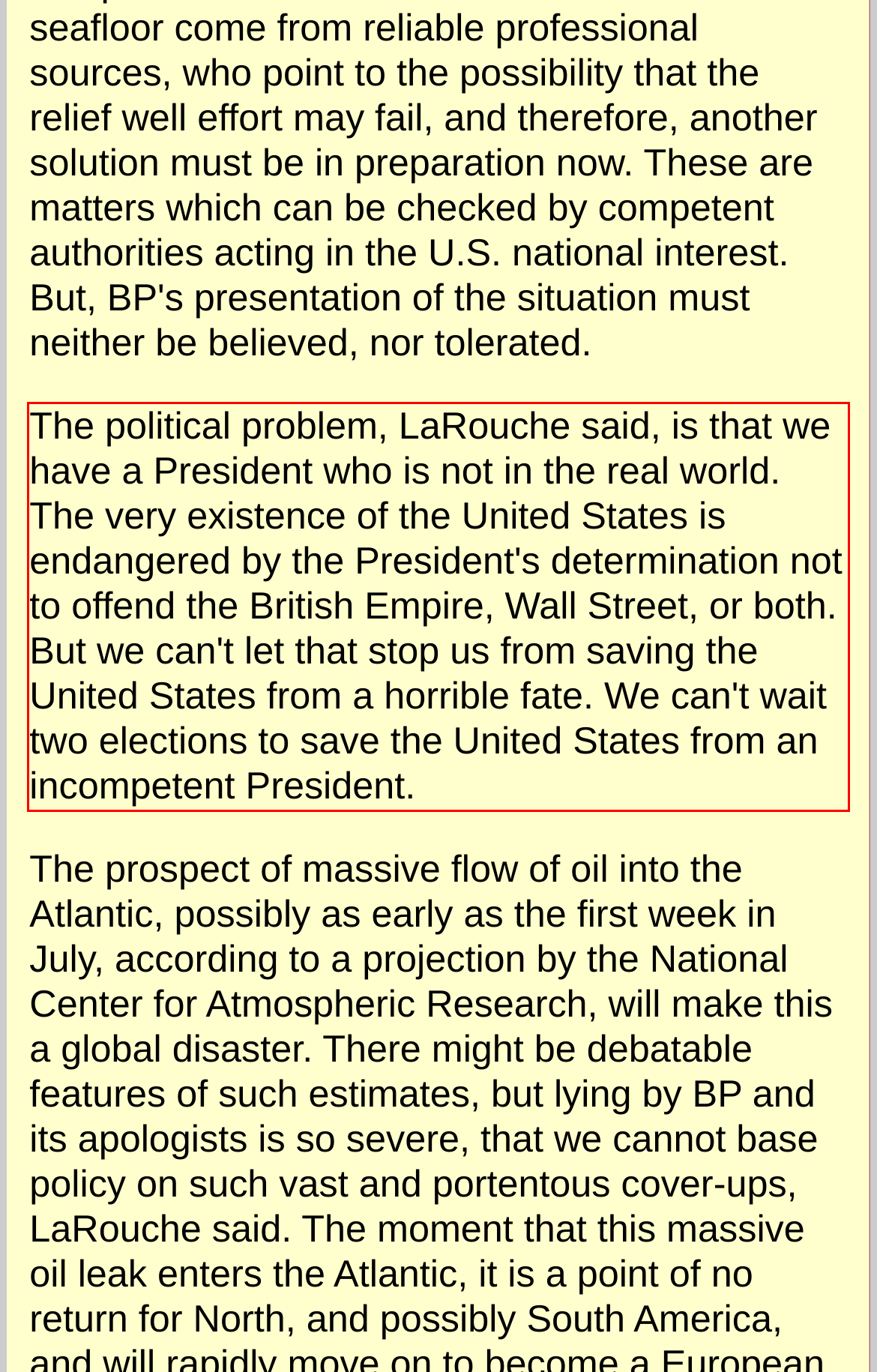Inspect the webpage screenshot that has a red bounding box and use OCR technology to read and display the text inside the red bounding box.

The political problem, LaRouche said, is that we have a President who is not in the real world. The very existence of the United States is endangered by the President's determination not to offend the British Empire, Wall Street, or both. But we can't let that stop us from saving the United States from a horrible fate. We can't wait two elections to save the United States from an incompetent President.